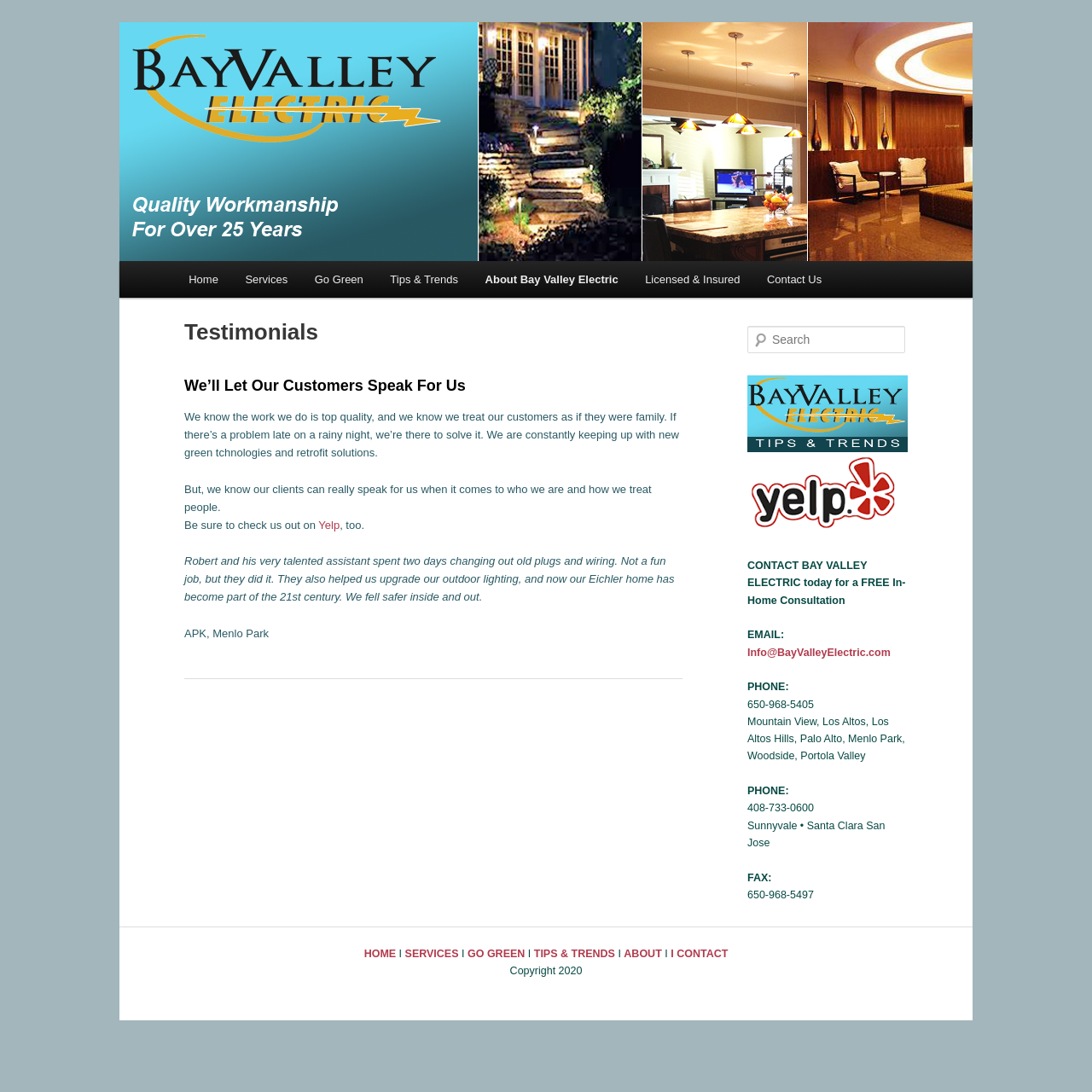What is the phone number for Mountain View area?
Refer to the image and answer the question using a single word or phrase.

650-968-5405